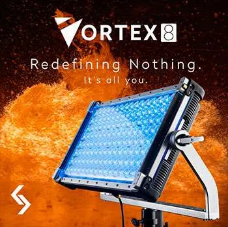Could you please study the image and provide a detailed answer to the question:
What is the purpose of the Vortex 8 lighting equipment?

The caption suggests that the Vortex 8 lighting equipment is designed for use in various production settings, and its vibrant orange background adds visual dynamism, implying that it is intended for cinematography and photography applications.